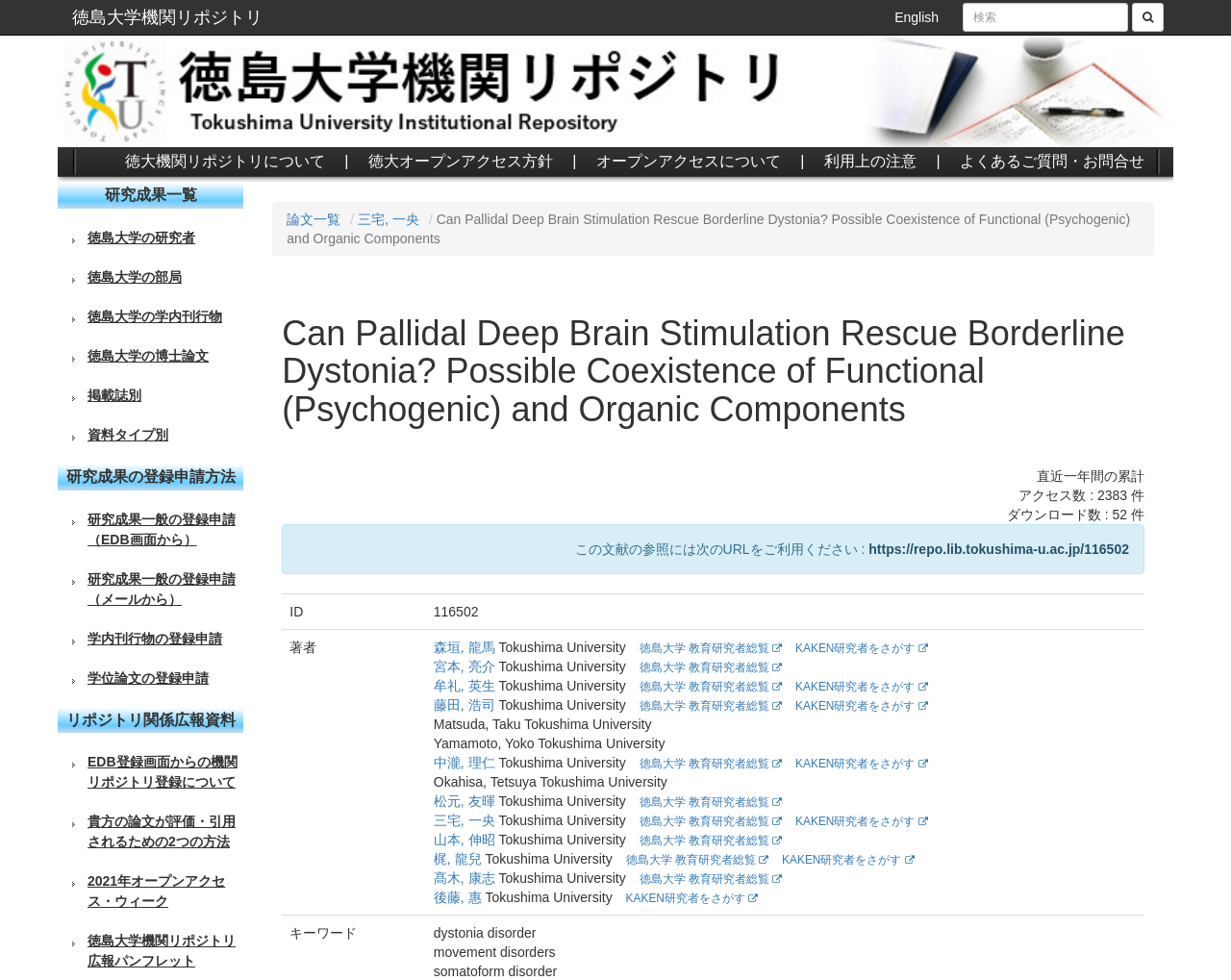Locate the bounding box coordinates of the area you need to click to fulfill this instruction: 'switch to English'. The coordinates must be in the form of four float numbers ranging from 0 to 1: [left, top, right, bottom].

[0.715, 0.0, 0.774, 0.035]